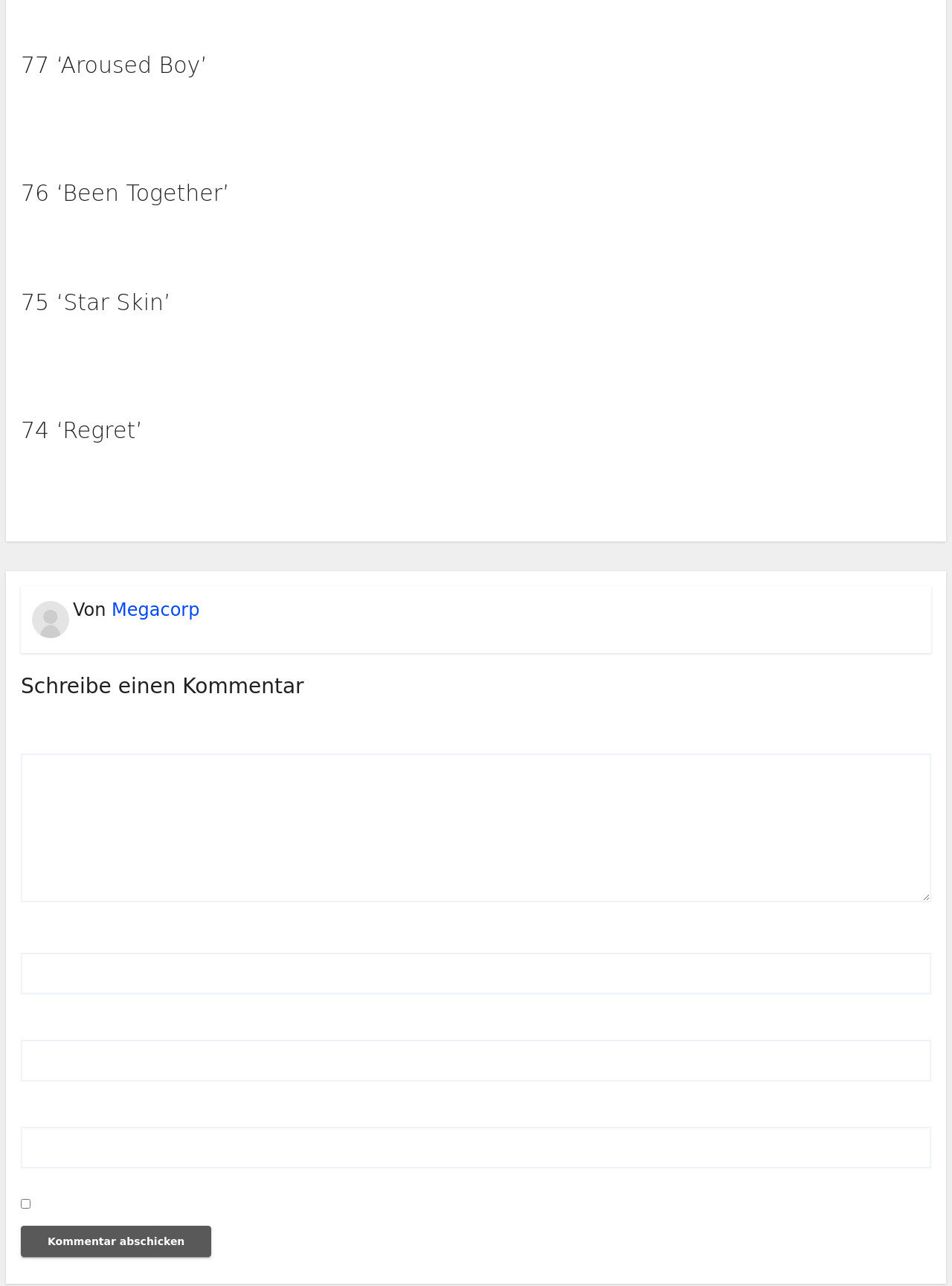Using the image as a reference, answer the following question in as much detail as possible:
How many textboxes are required?

There are three required textboxes: 'Kommentar *', 'Name *', and 'E-Mail *'. These textboxes are marked as required because they have an asterisk symbol next to them.